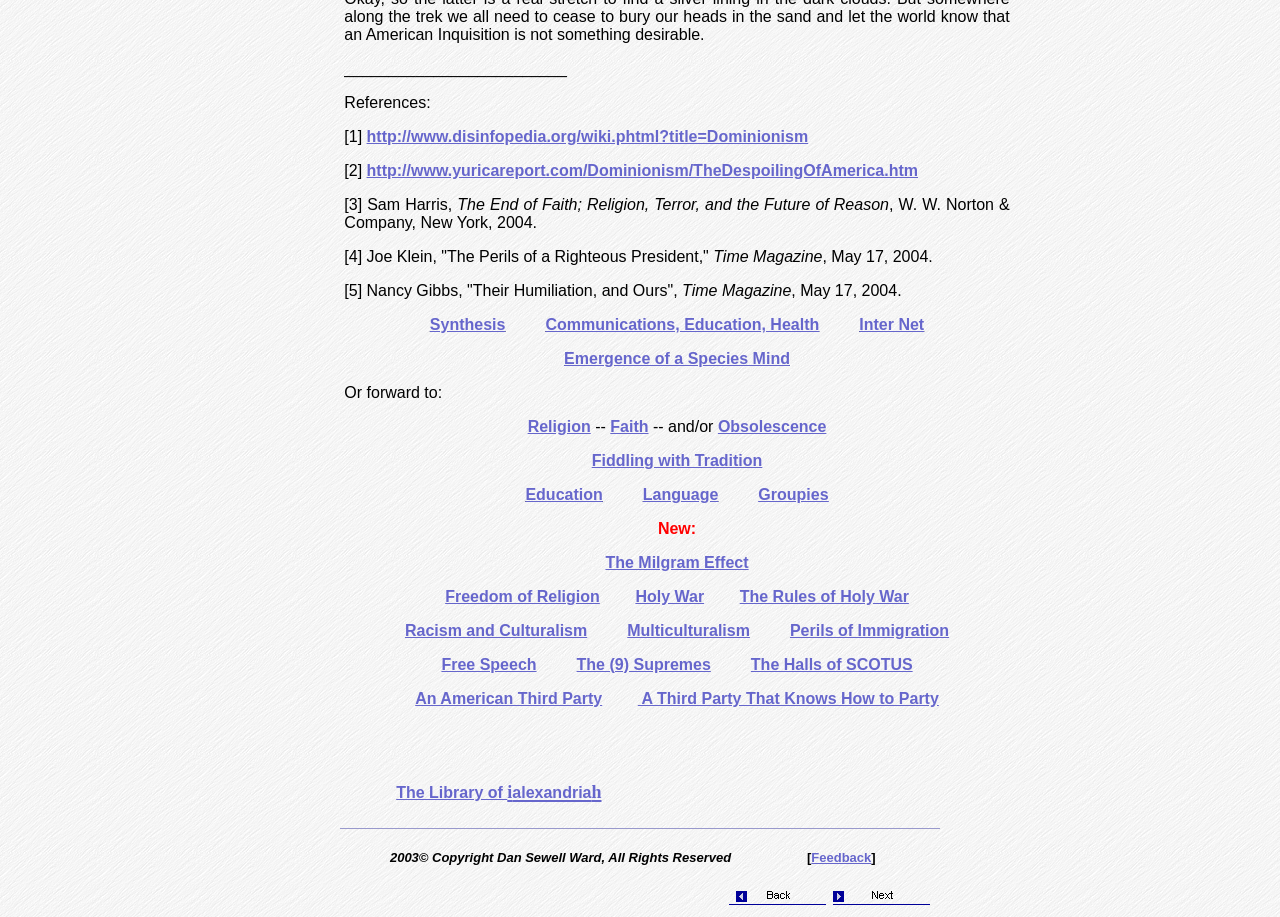Please identify the bounding box coordinates of the element I should click to complete this instruction: 'Click on the link to Synthesis'. The coordinates should be given as four float numbers between 0 and 1, like this: [left, top, right, bottom].

[0.336, 0.344, 0.395, 0.363]